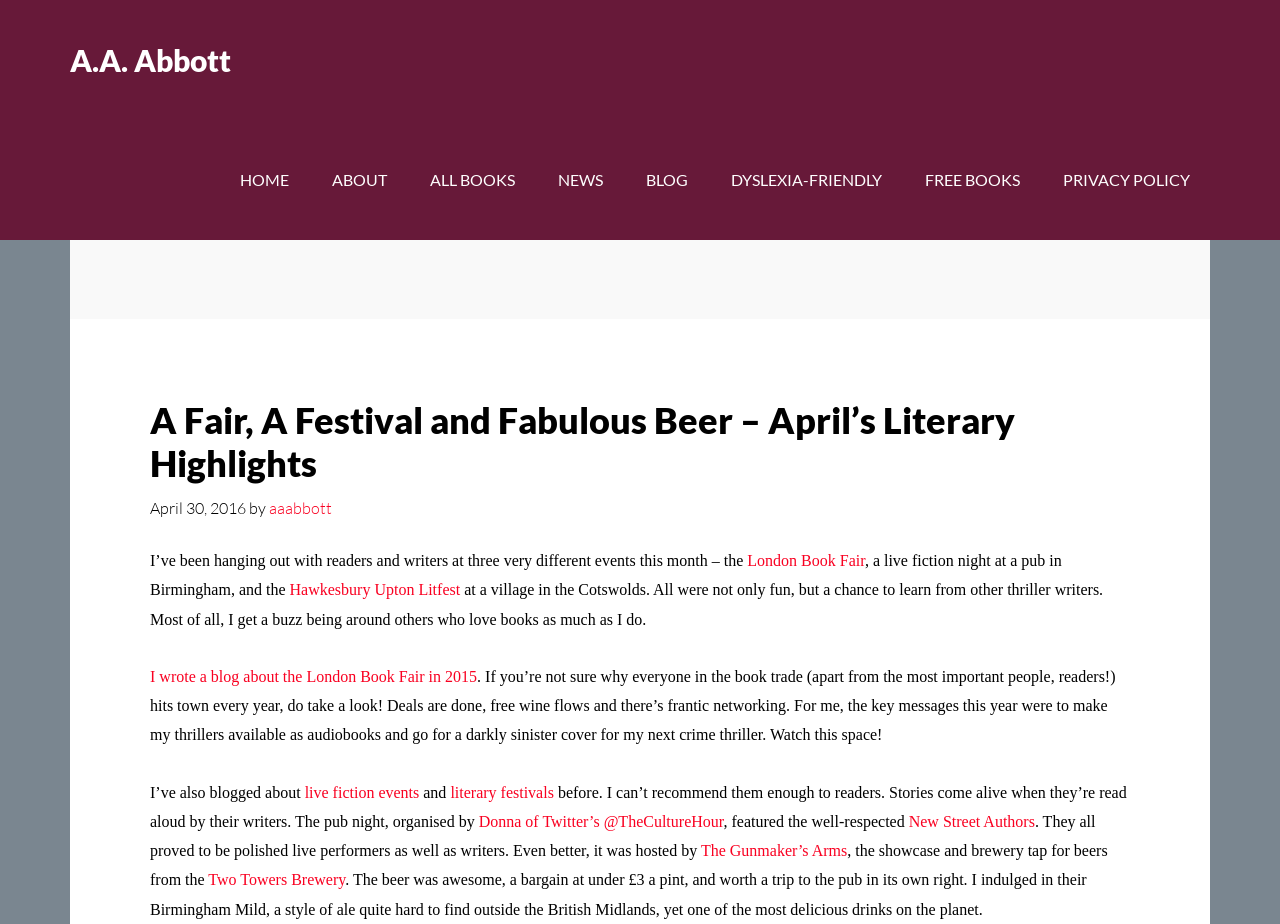Please analyze the image and provide a thorough answer to the question:
What is the name of the brewery mentioned in the blog post?

The name of the brewery can be found in the link 'Two Towers Brewery' with bounding box coordinates [0.163, 0.943, 0.27, 0.961]. This link is located near the end of the blog post, indicating that it is the name of the brewery mentioned in the text.